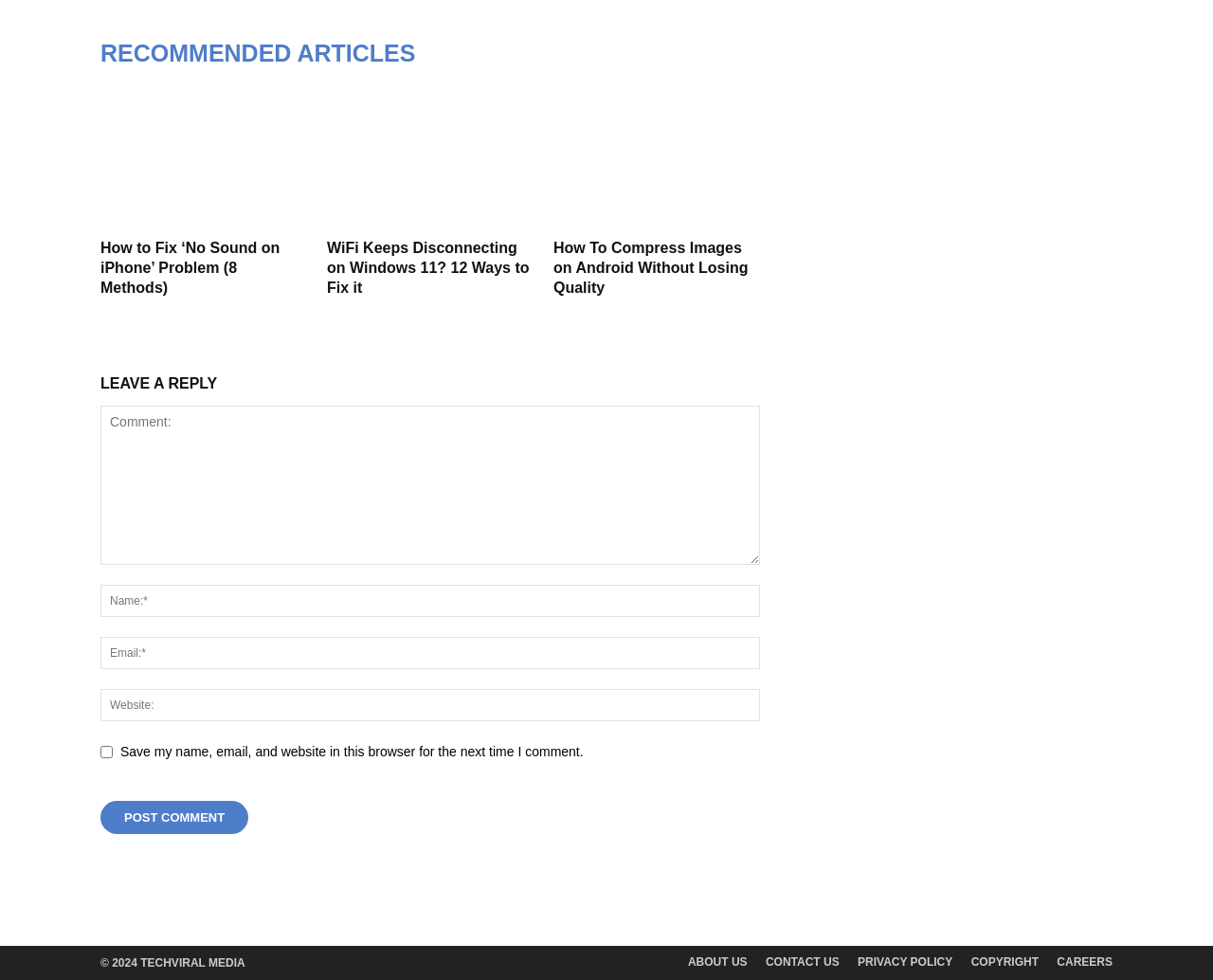What is the purpose of the checkbox at the bottom of the page?
Based on the image, give a concise answer in the form of a single word or short phrase.

Save comment information